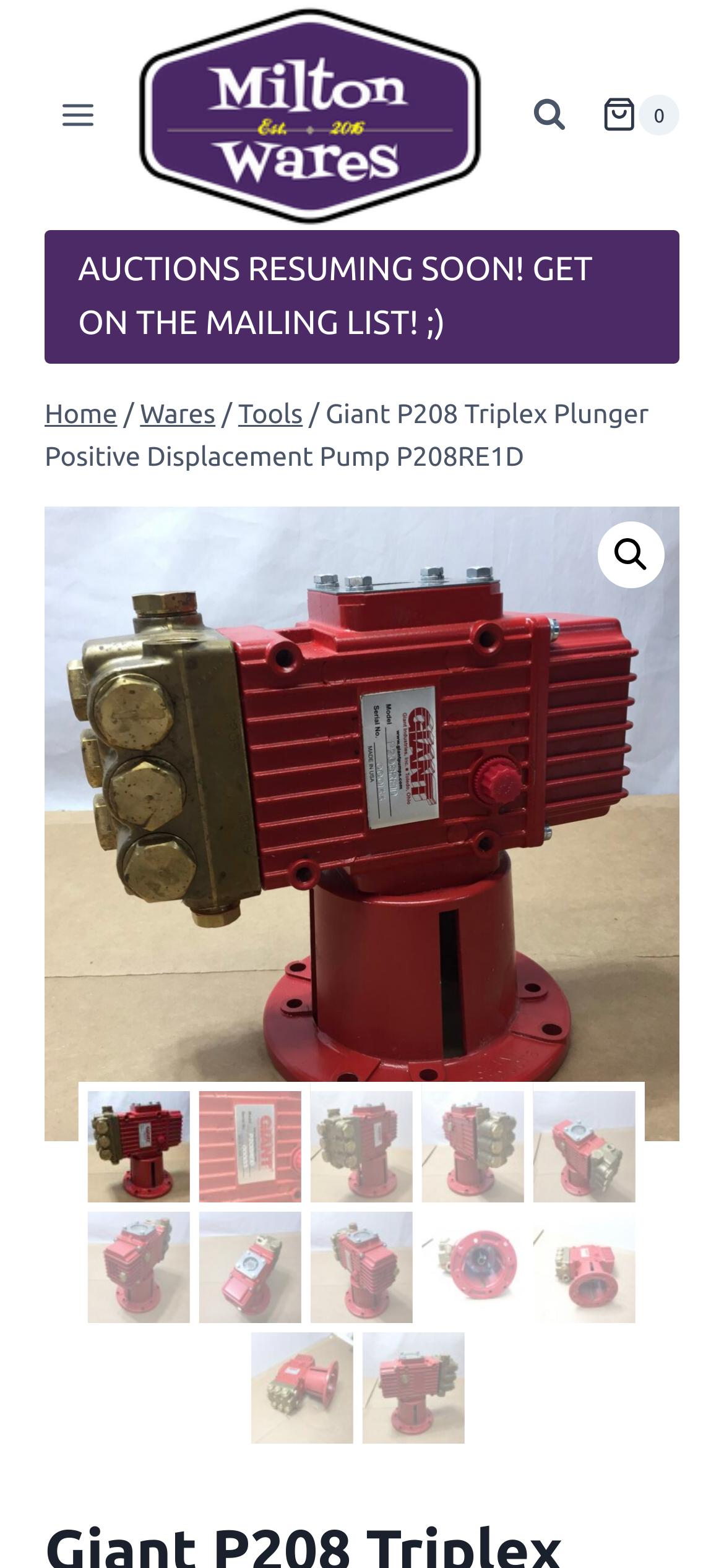Provide the bounding box coordinates for the UI element that is described as: "Tools".

[0.329, 0.254, 0.418, 0.273]